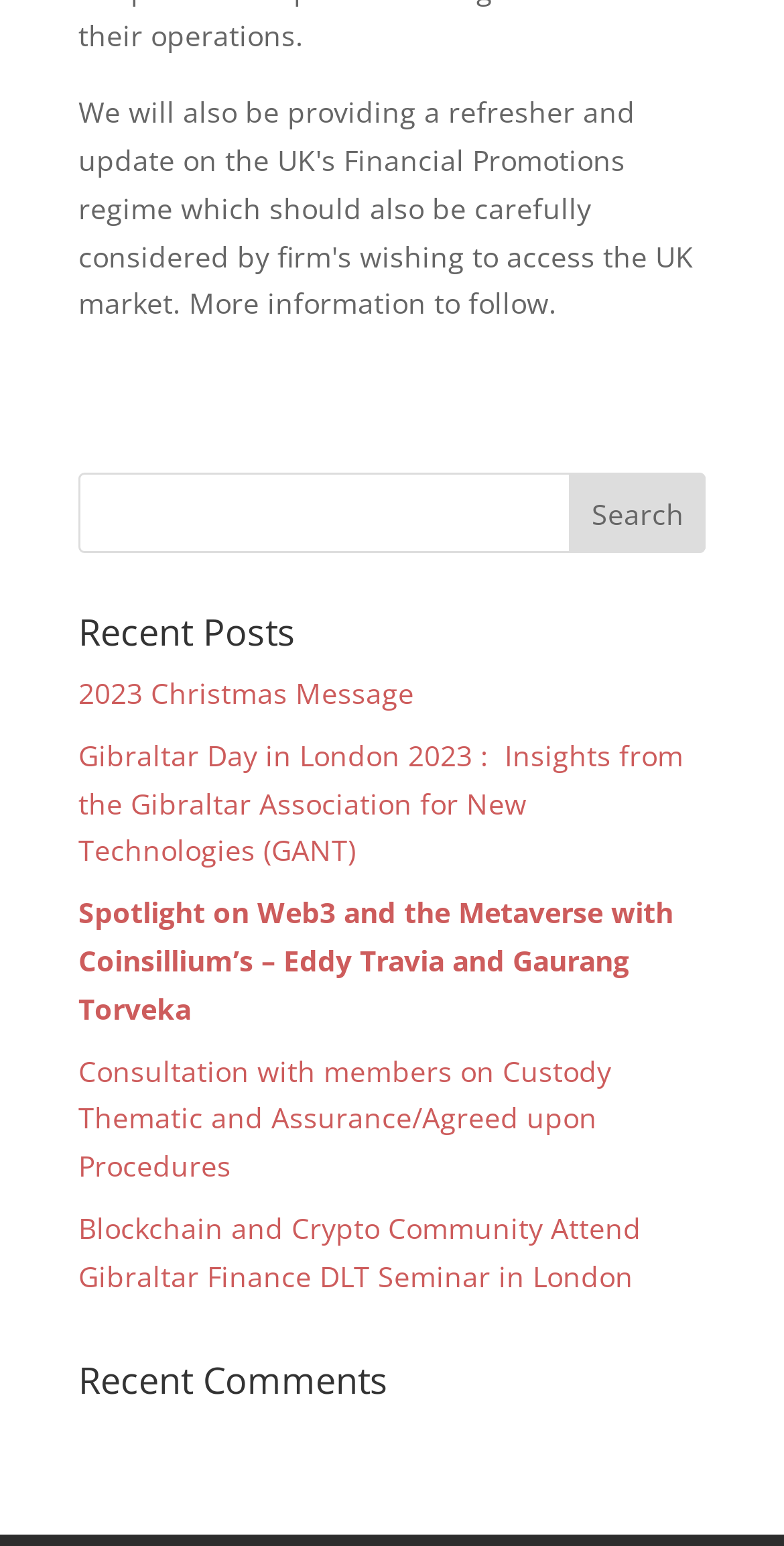Answer the following query concisely with a single word or phrase:
What is the purpose of the textbox?

Search